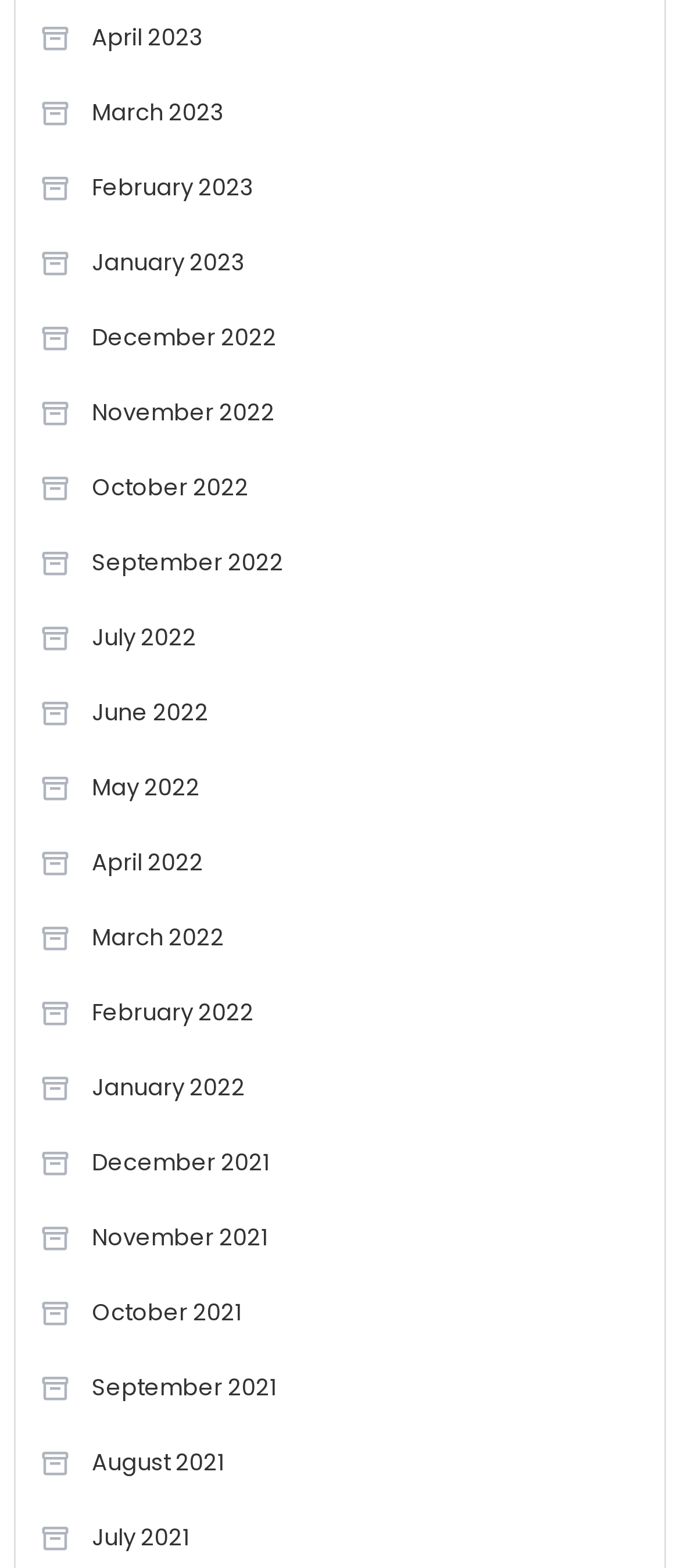Using the provided element description, identify the bounding box coordinates as (top-left x, top-left y, bottom-right x, bottom-right y). Ensure all values are between 0 and 1. Description: August 2021

[0.058, 0.915, 0.33, 0.951]